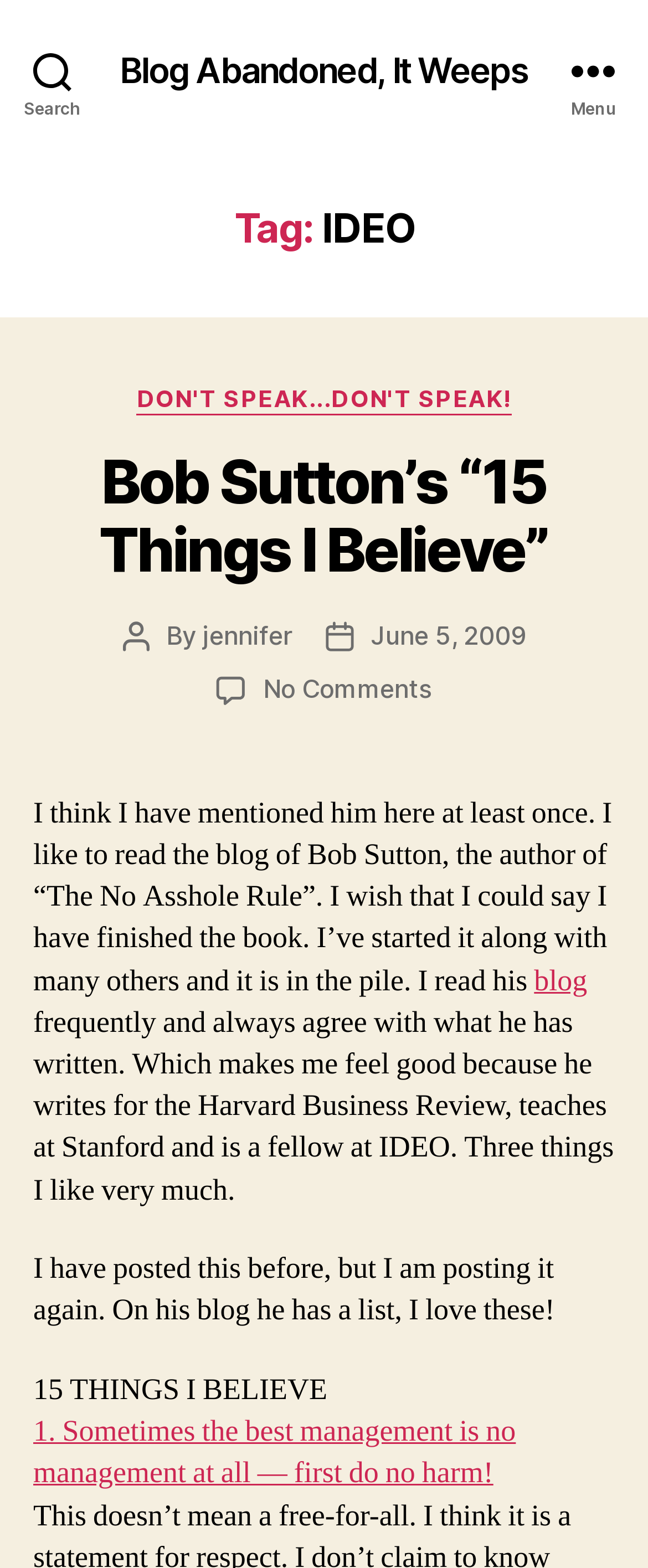What is the title of the book mentioned in the blog post?
Carefully analyze the image and provide a detailed answer to the question.

I found the answer by reading the text, which mentions 'the author of “The No Asshole Rule”'.